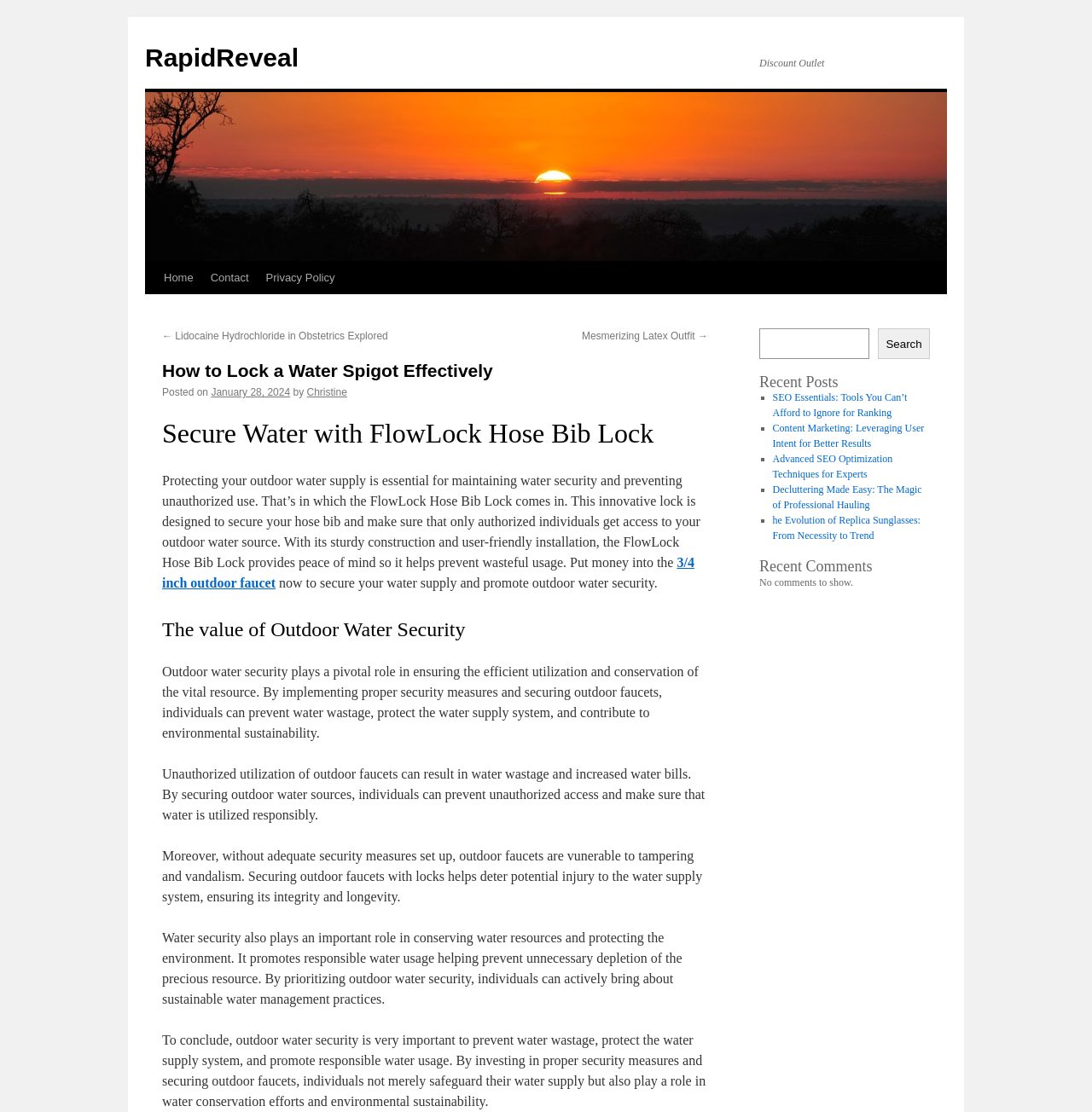Give a one-word or short phrase answer to this question: 
How many recent posts are listed on the webpage?

5